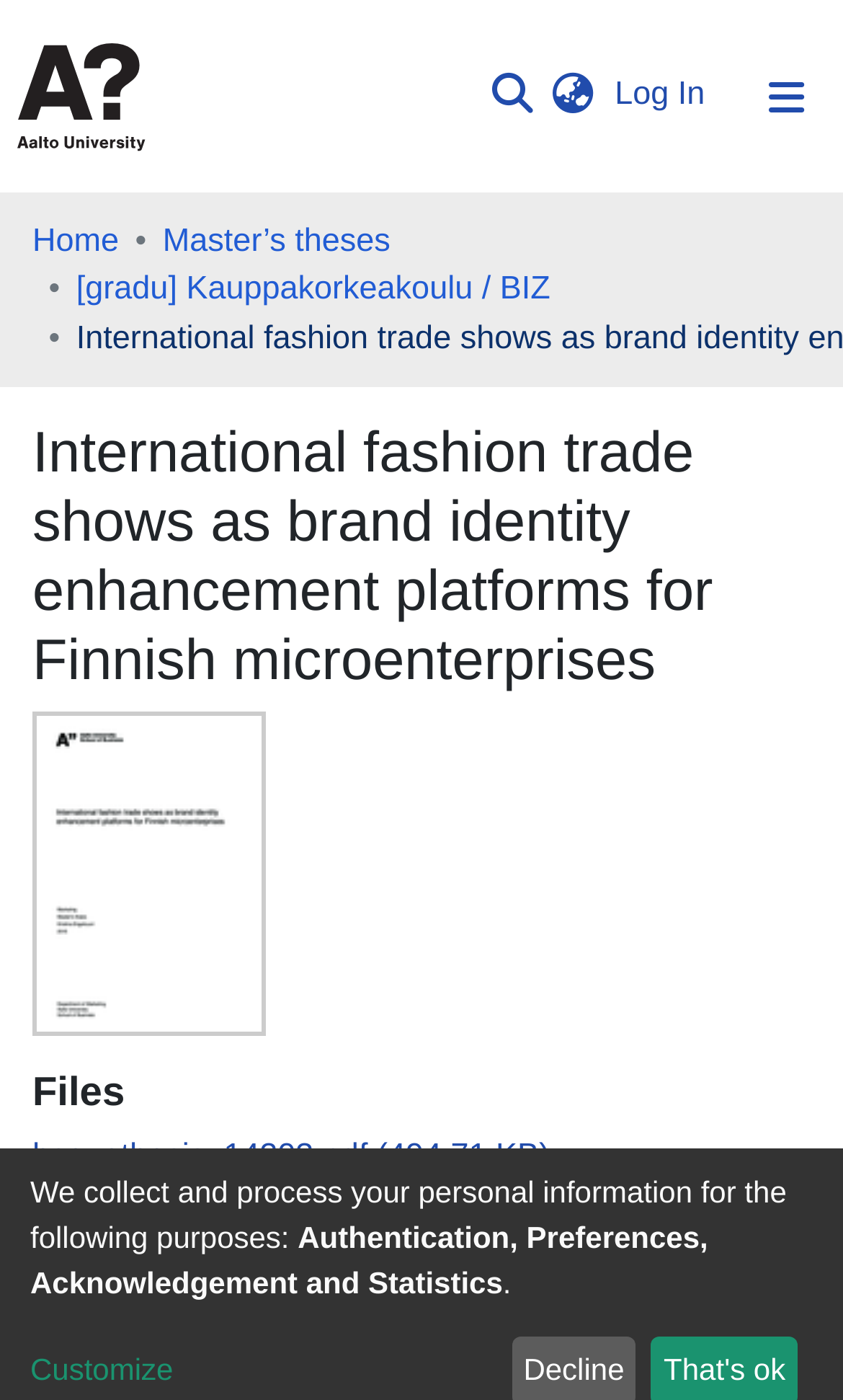Determine the bounding box coordinates of the region to click in order to accomplish the following instruction: "Switch language". Provide the coordinates as four float numbers between 0 and 1, specifically [left, top, right, bottom].

[0.64, 0.052, 0.72, 0.086]